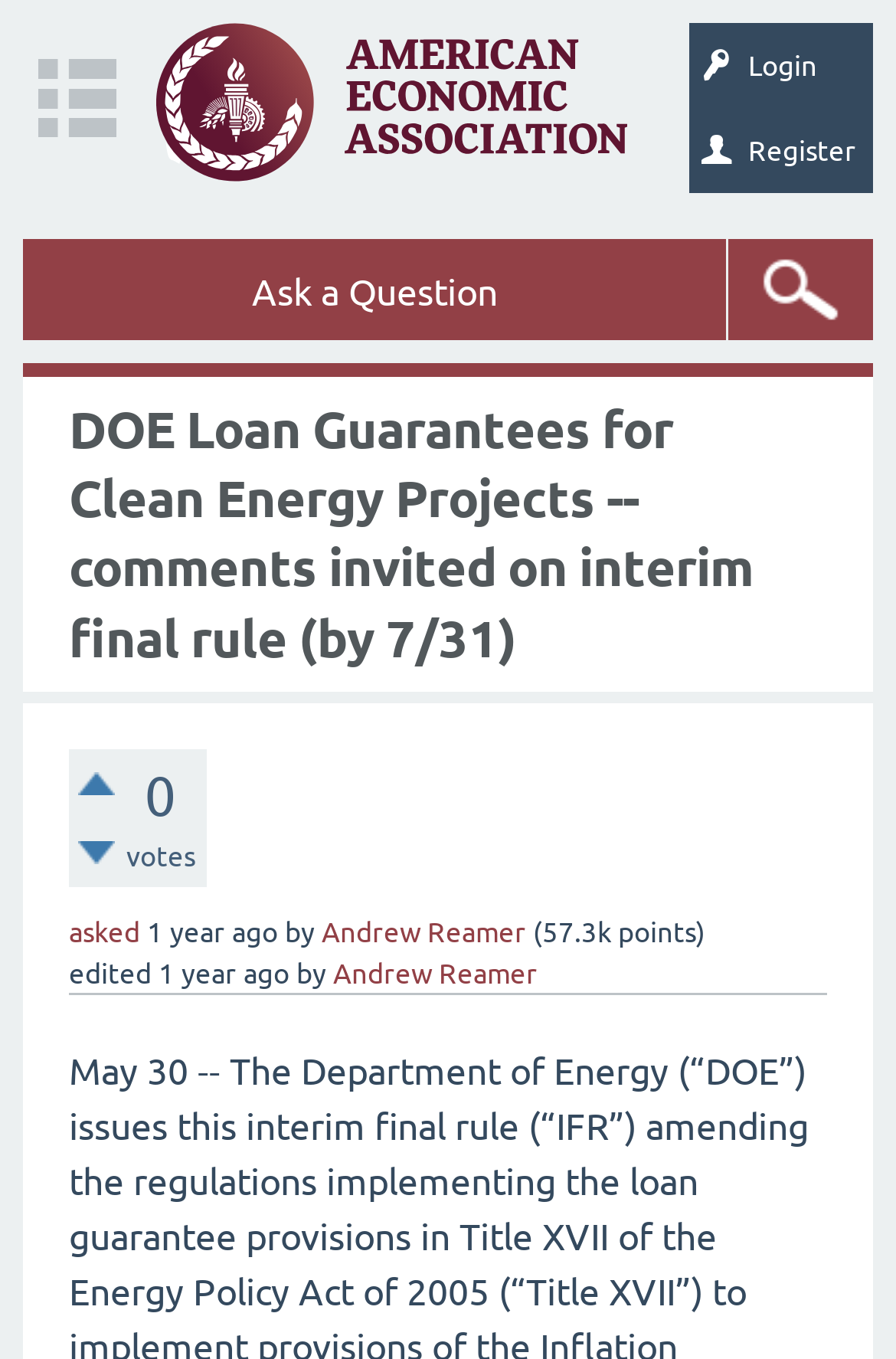What is the deadline for comments on the interim final rule?
Look at the screenshot and respond with a single word or phrase.

7/31